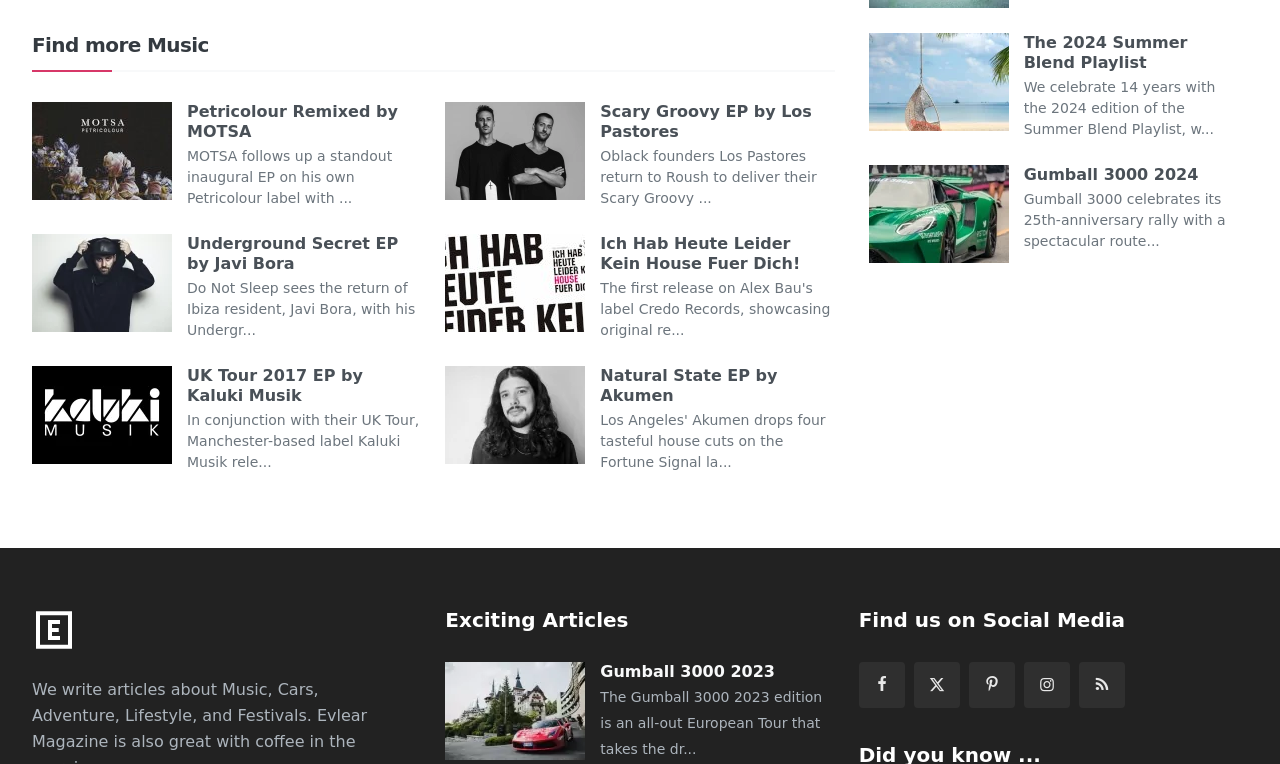Locate the bounding box coordinates of the clickable region to complete the following instruction: "Check out UK Tour 2017 EP by Kaluki Musik."

[0.025, 0.479, 0.134, 0.607]